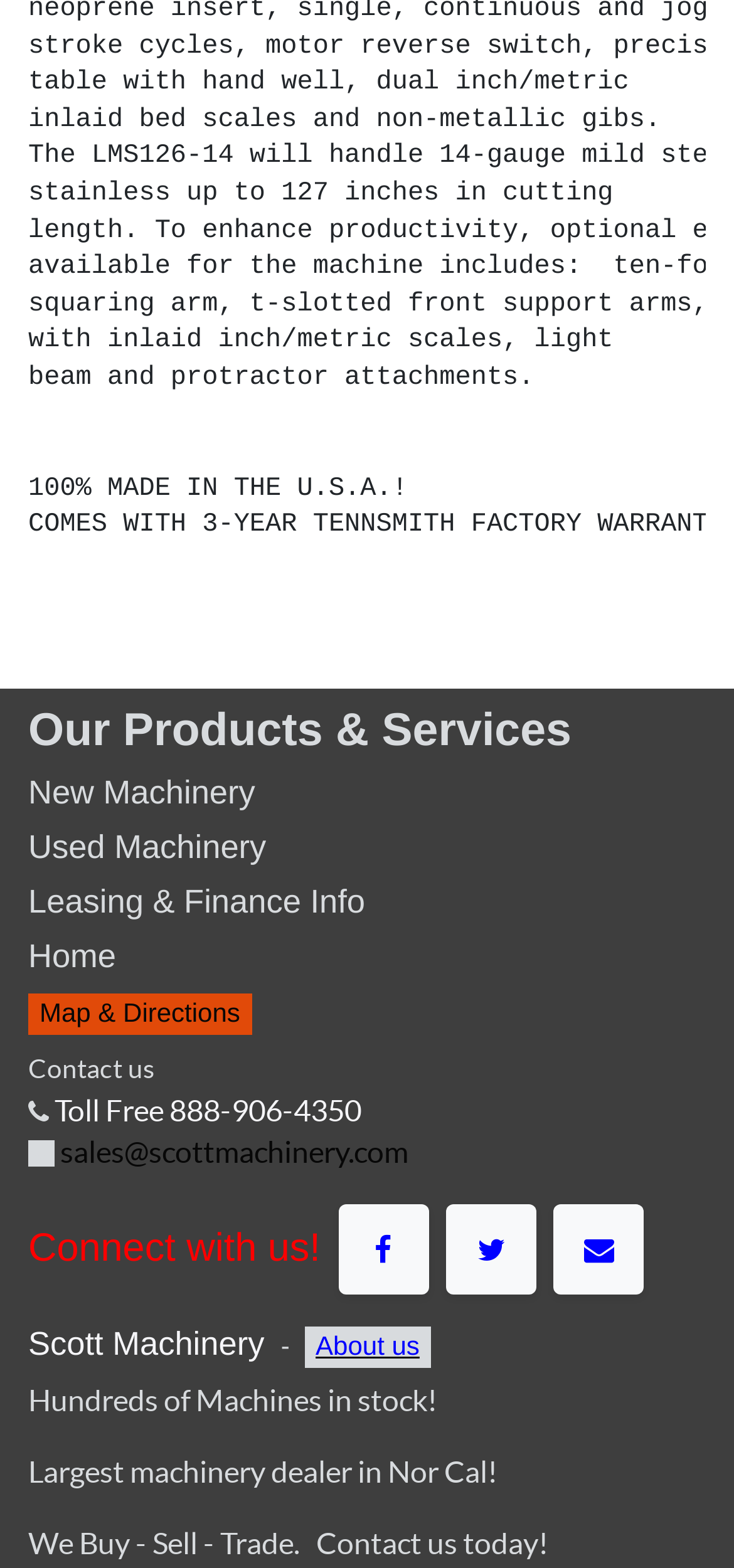Respond with a single word or phrase:
What is the company's toll-free phone number?

888-906-4350